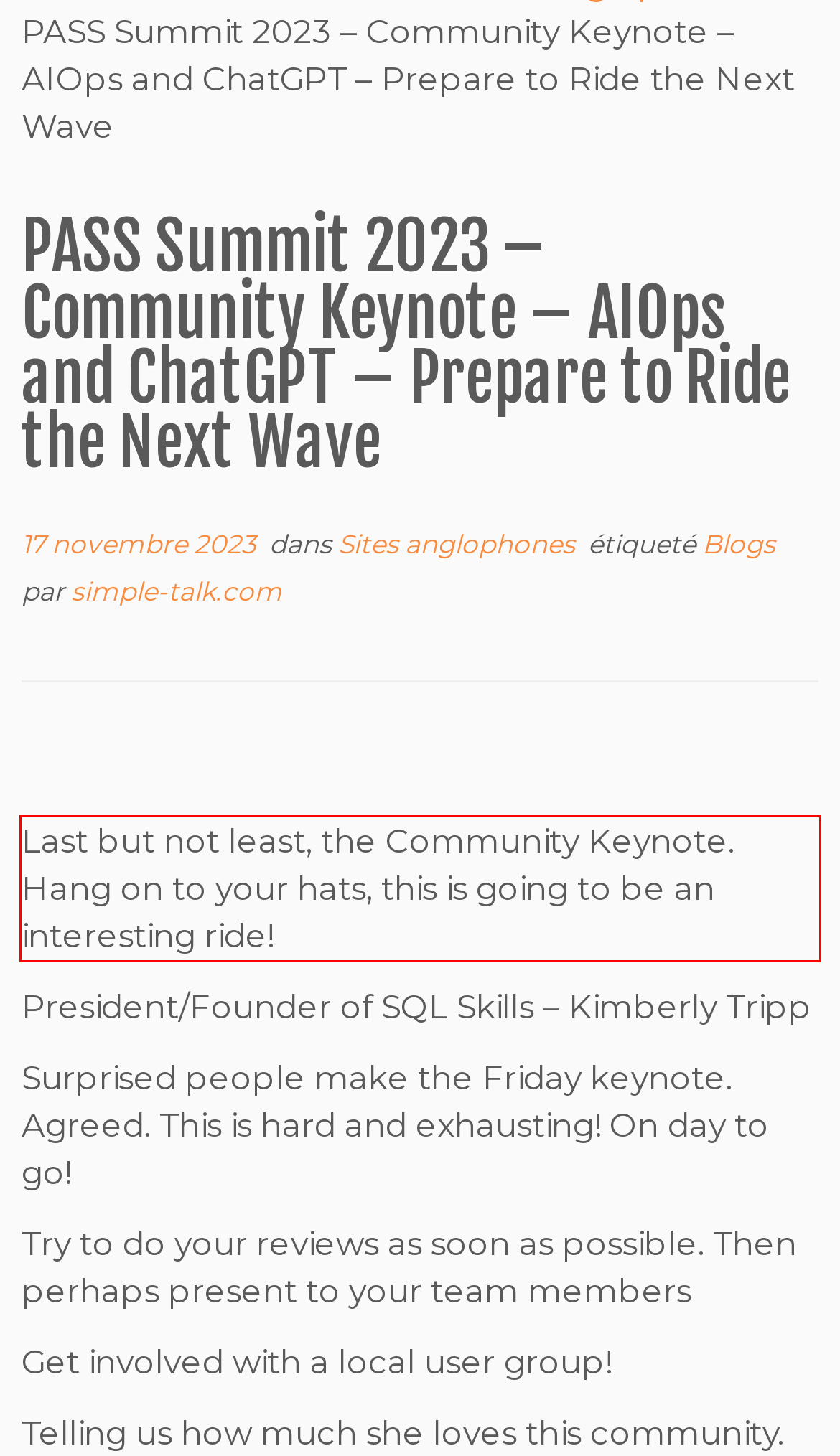Review the webpage screenshot provided, and perform OCR to extract the text from the red bounding box.

Last but not least, the Community Keynote. Hang on to your hats, this is going to be an interesting ride!